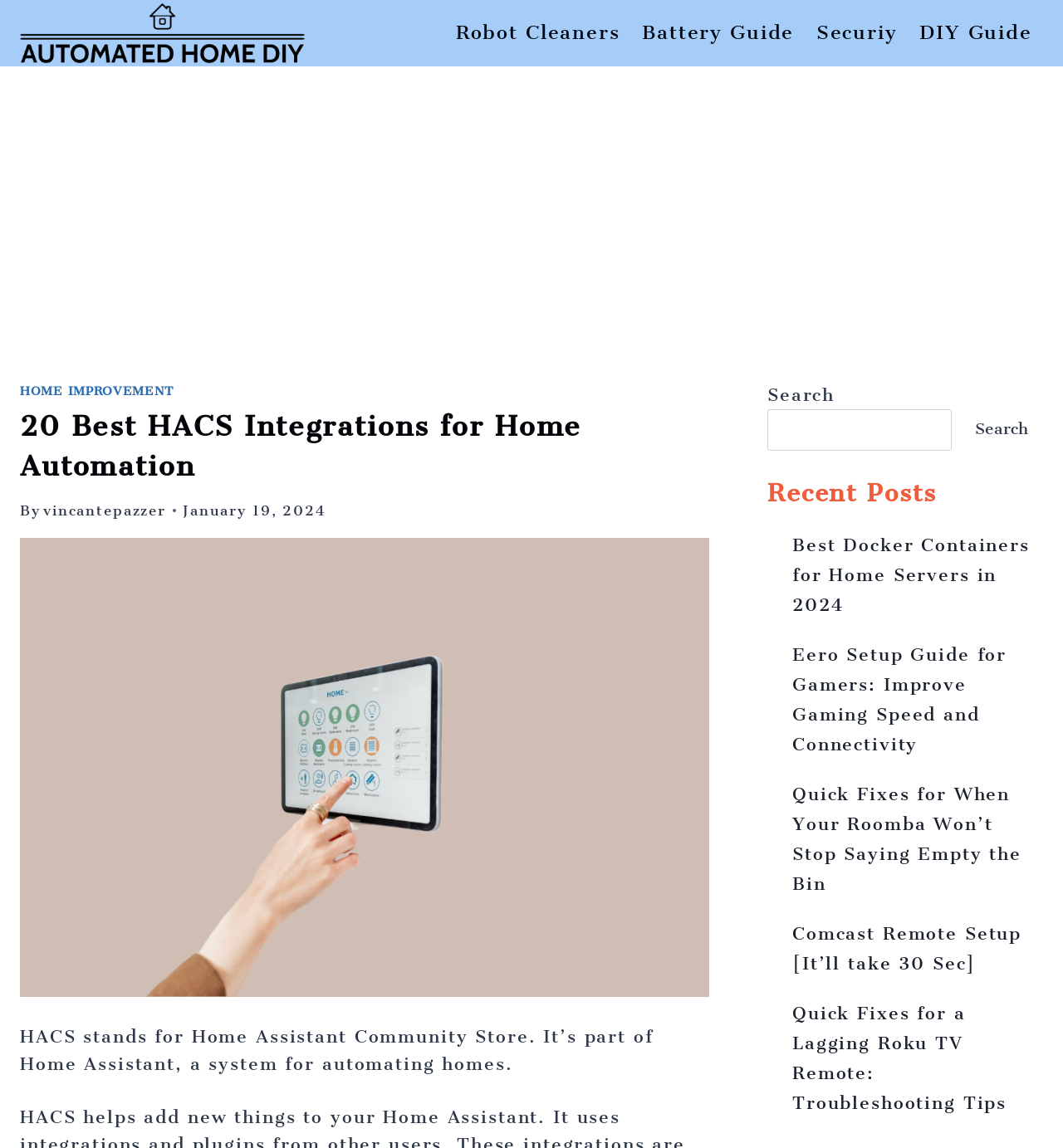Pinpoint the bounding box coordinates of the clickable area needed to execute the instruction: "Click on Automated Home DIY link". The coordinates should be specified as four float numbers between 0 and 1, i.e., [left, top, right, bottom].

[0.019, 0.003, 0.287, 0.055]